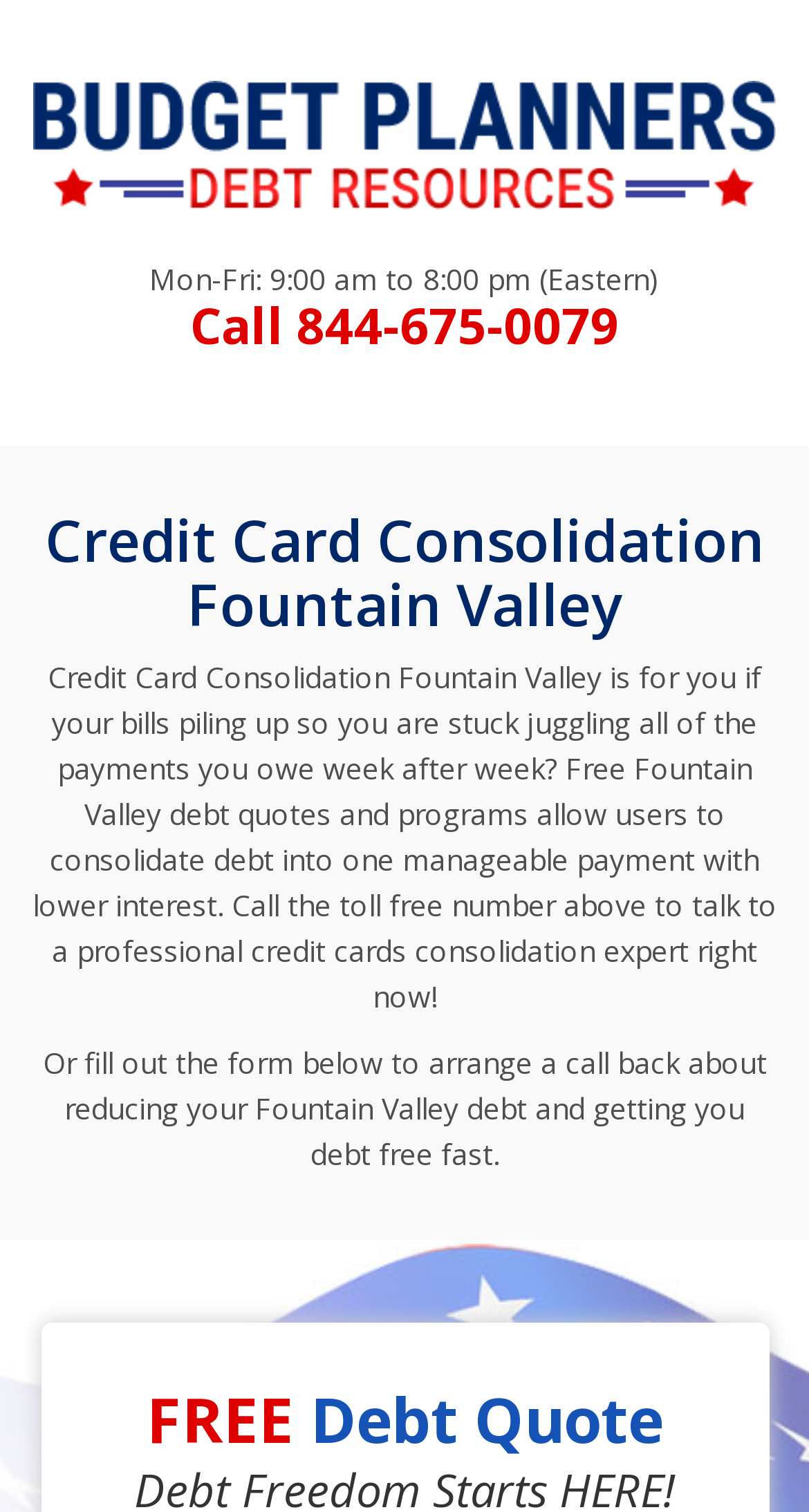Please examine the image and provide a detailed answer to the question: What is the cost of getting a debt quote?

I found the cost by looking at the static text element with the text 'FREE' which is located near the bottom of the webpage, indicating that getting a debt quote is free of charge.